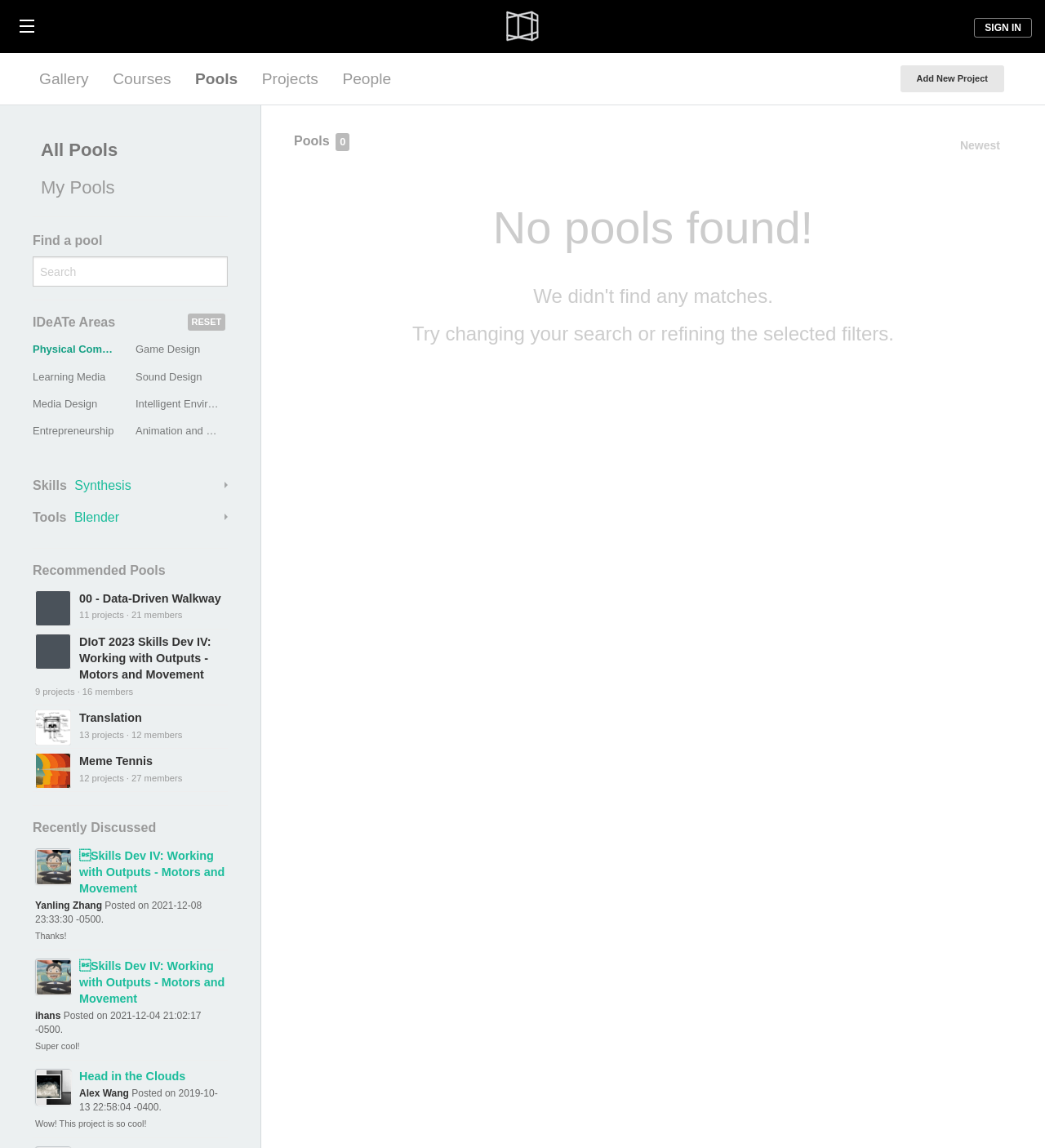Summarize the webpage comprehensively, mentioning all visible components.

The webpage is about a platform called "Pools" within the IDeATe community. At the top, there is a navigation bar with links to "Gallery", "Courses", "Pools", "Projects", and "People". On the top right, there is a "SIGN IN" link. Below the navigation bar, there is a search bar with a "Search" textbox and a "RESET" button. 

To the left of the search bar, there are two dropdown menus, one for "IDeATe Areas" and another for "Skills" and "Tools". The "IDeATe Areas" dropdown menu lists various areas such as "Physical Computing", "Game Design", and "Media Design". The "Skills" and "Tools" dropdown menus list specific skills and tools, respectively.

Below the search bar, there is a section titled "Recommended Pools" that lists several pools, each with a title, number of projects, and number of members. Each pool has a link to its details page. 

Further down, there is a section titled "Recently Discussed" that lists several discussion threads, each with a title, author, and timestamp. Each thread has a link to its details page.

On the right side of the page, there is a section that displays the number of pools found, which is currently zero. There is also a combobox that allows users to select an option, but it is not expanded. Below this section, there is a message that says "No pools found! Try changing your search or refining the selected filters."